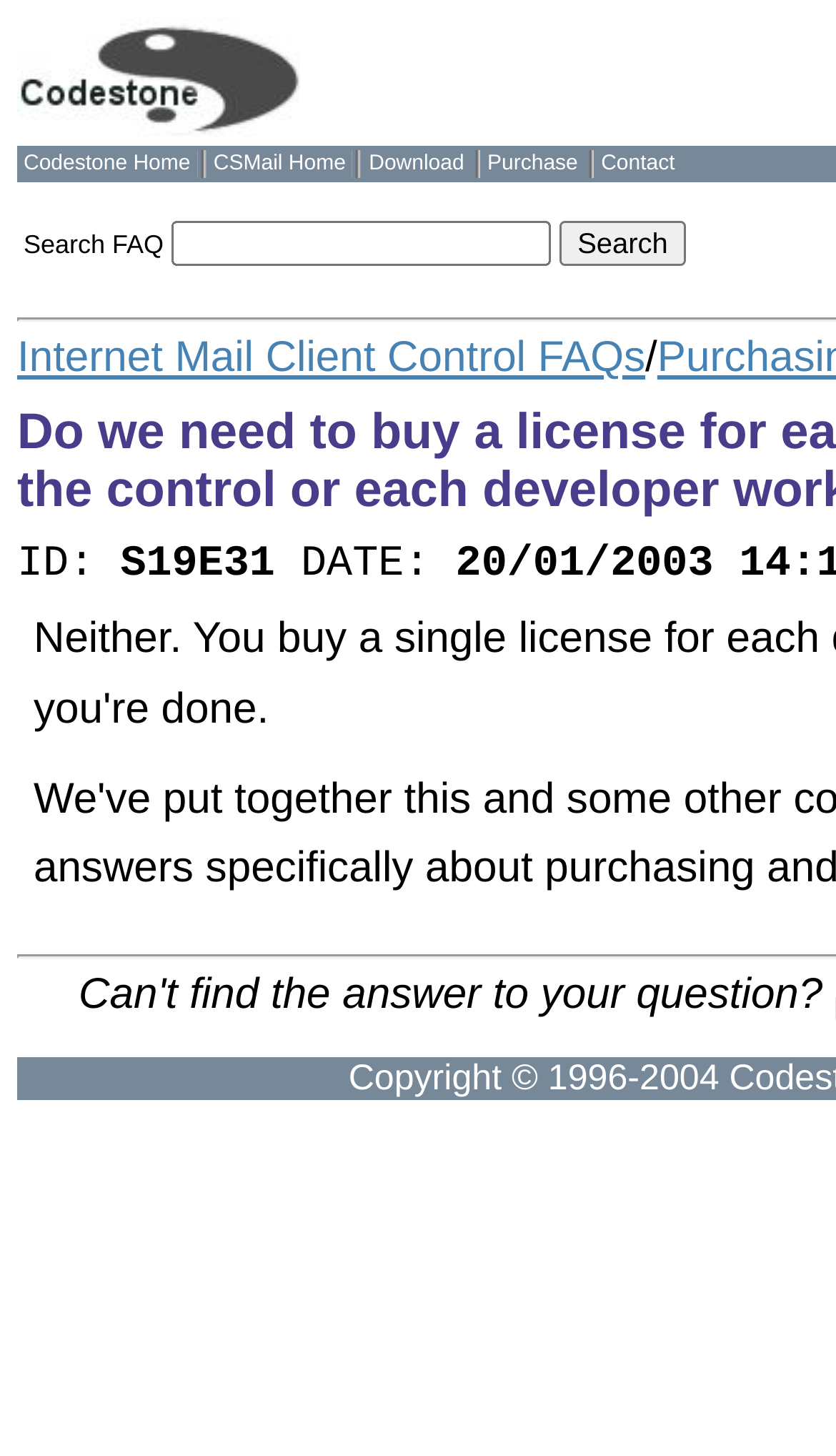How many navigation links are there?
Provide a short answer using one word or a brief phrase based on the image.

6